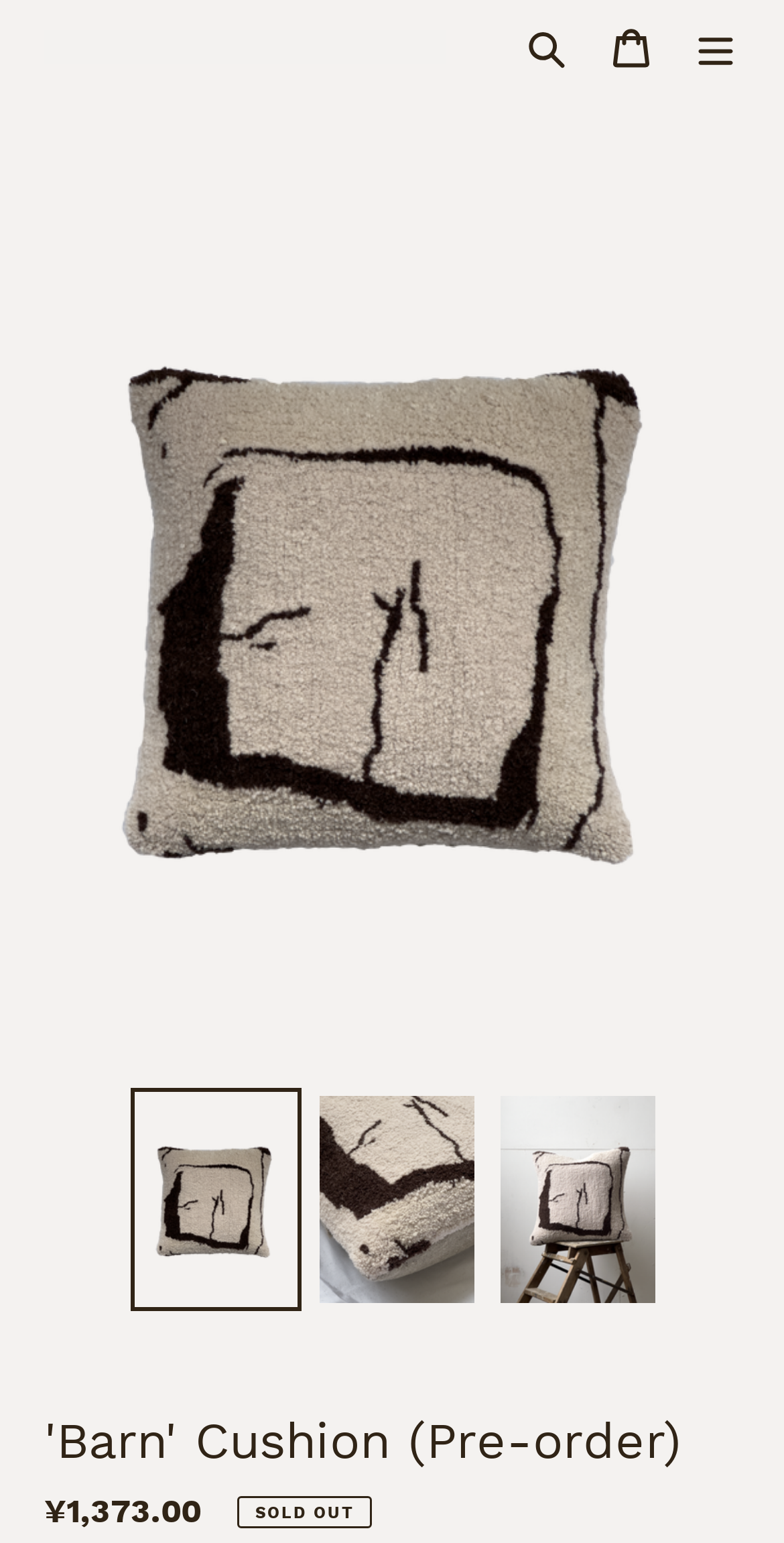With reference to the image, please provide a detailed answer to the following question: How many images of the 'Barn' Cushion are shown?

I counted the number of images of the 'Barn' Cushion by looking at the links with the text 'Load image into Gallery viewer, 'Barn' Cushion (Pre-order)' and their corresponding images, and found that there are 4 images in total.